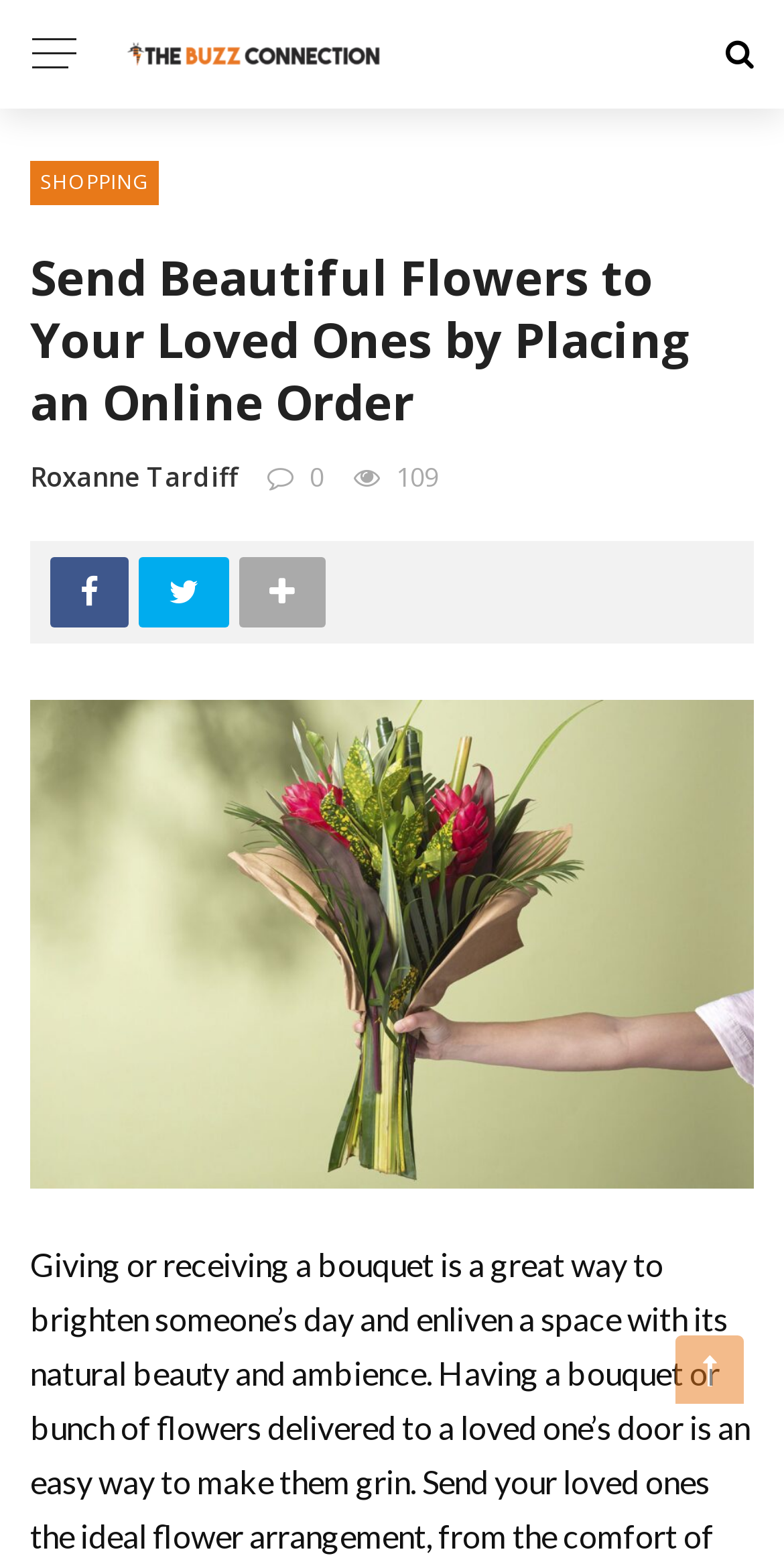With reference to the screenshot, provide a detailed response to the question below:
How many social media links are there?

I found two link elements with generic elements as children, one with the text 'Facebook' and another with the text 'Twitter'. These are likely social media links.